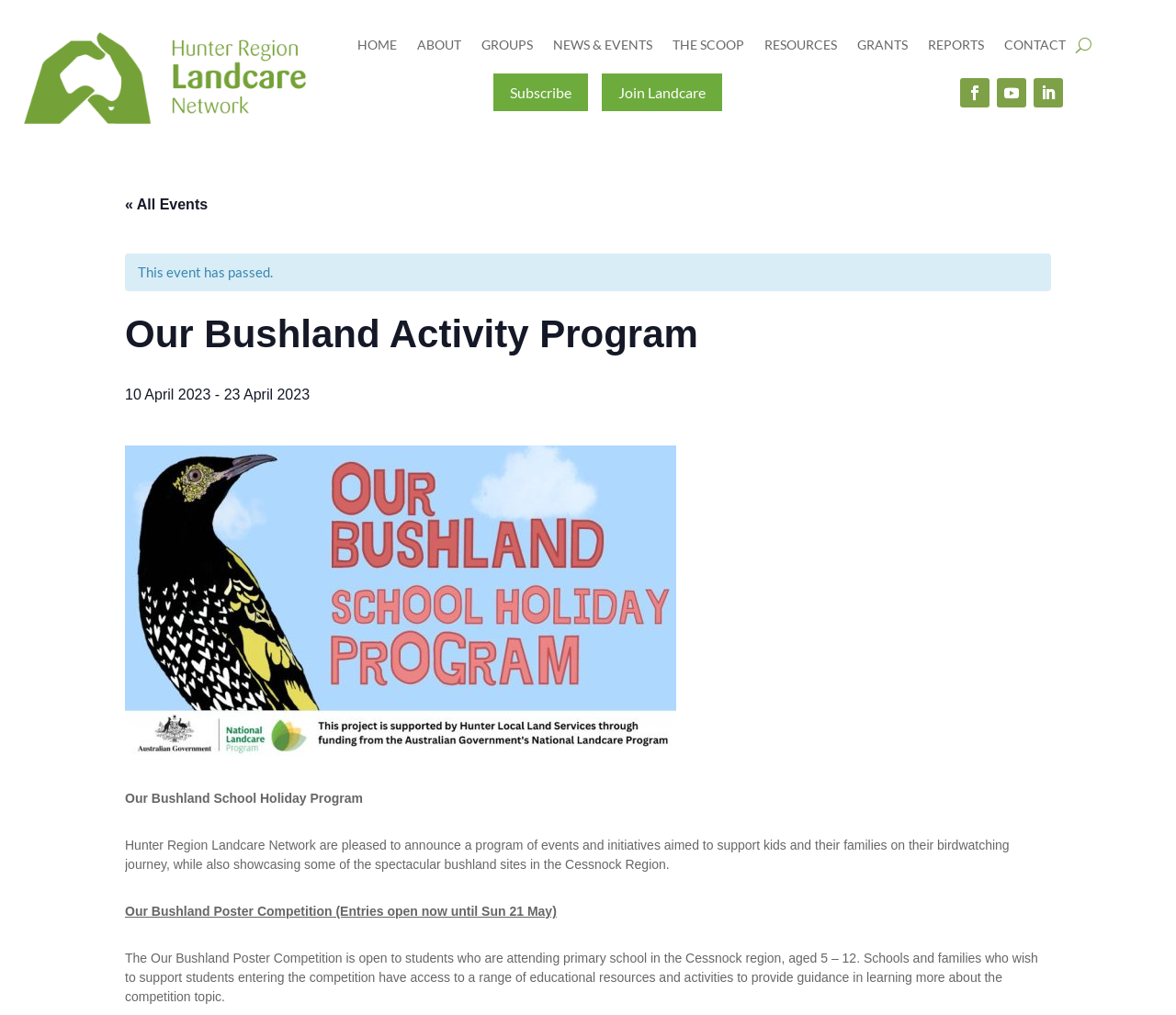Identify the bounding box coordinates of the area that should be clicked in order to complete the given instruction: "Click the Planteome logo". The bounding box coordinates should be four float numbers between 0 and 1, i.e., [left, top, right, bottom].

None